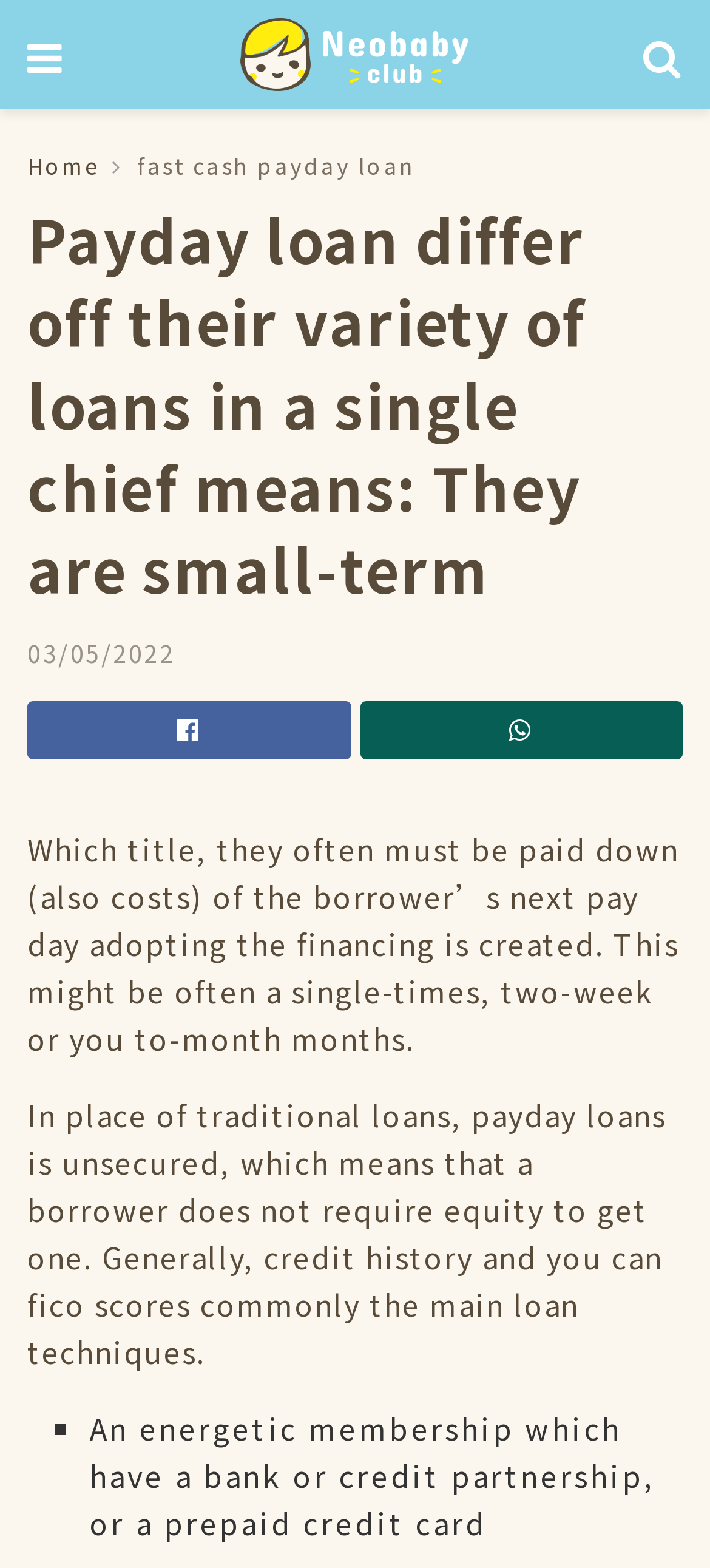What is the purpose of payday loans?
Look at the image and answer with only one word or phrase.

Fast cash